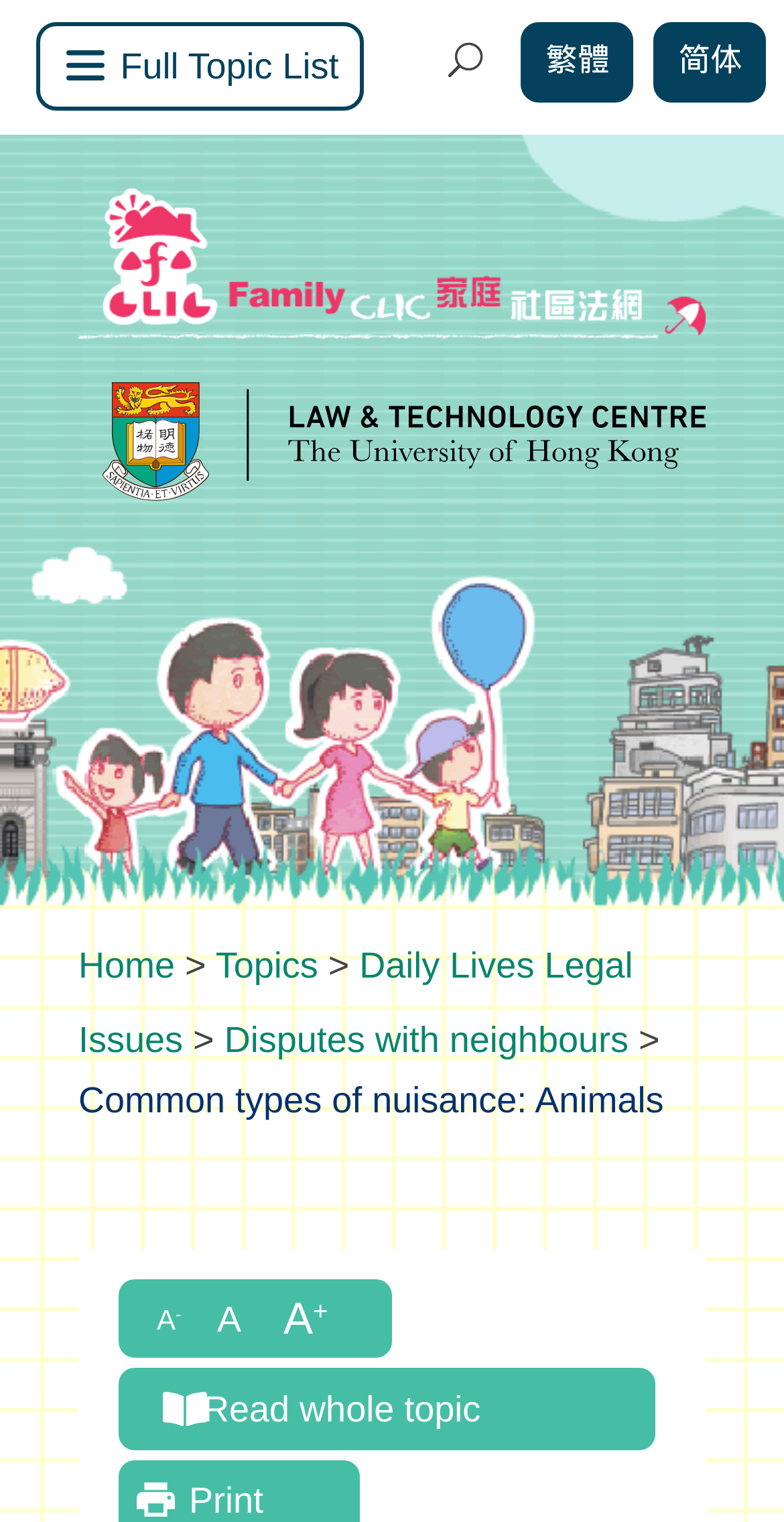Answer this question in one word or a short phrase: How many language options are available?

2